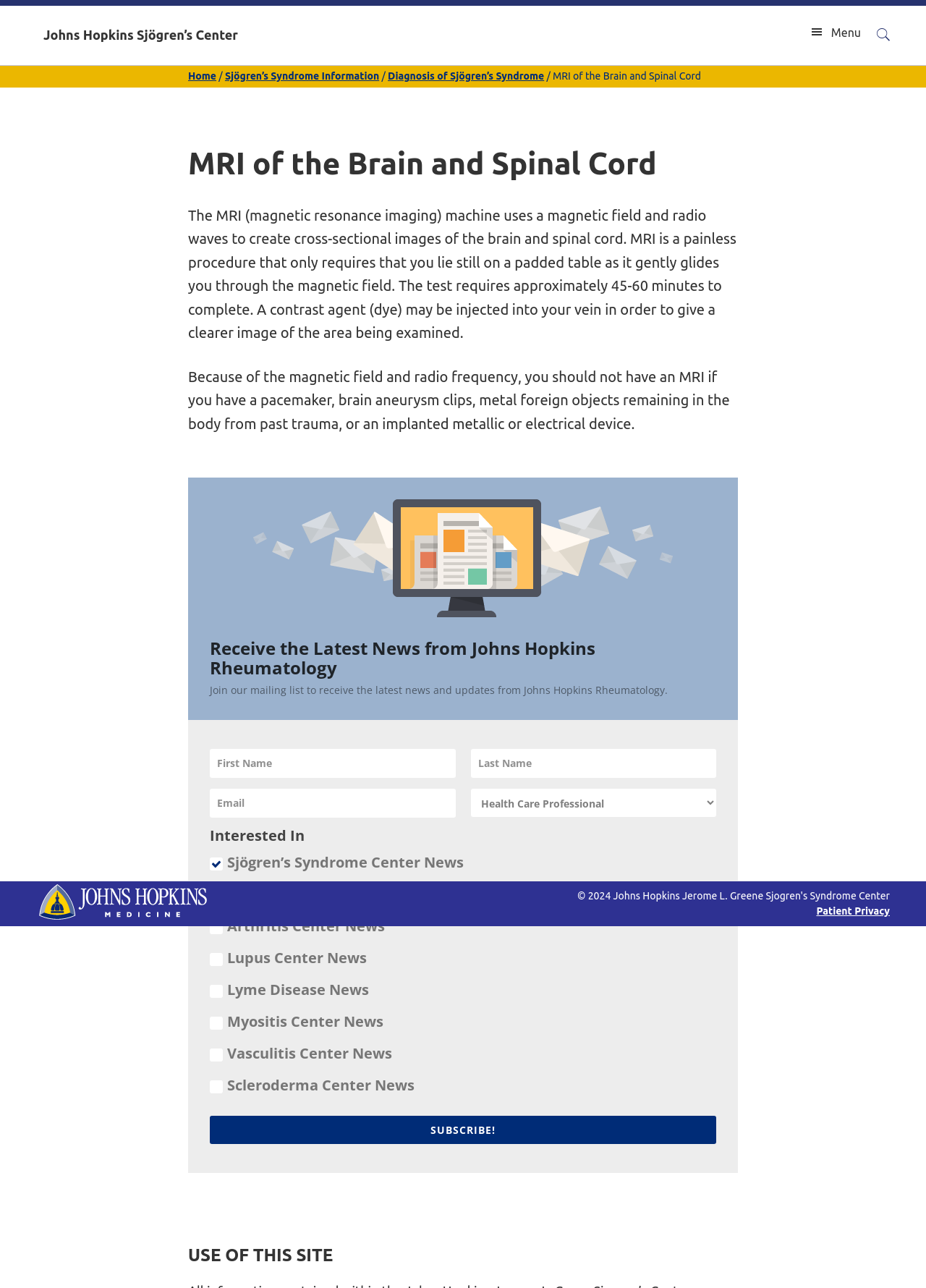Provide the bounding box coordinates of the section that needs to be clicked to accomplish the following instruction: "Click the 'Patient Privacy' link."

[0.882, 0.703, 0.961, 0.712]